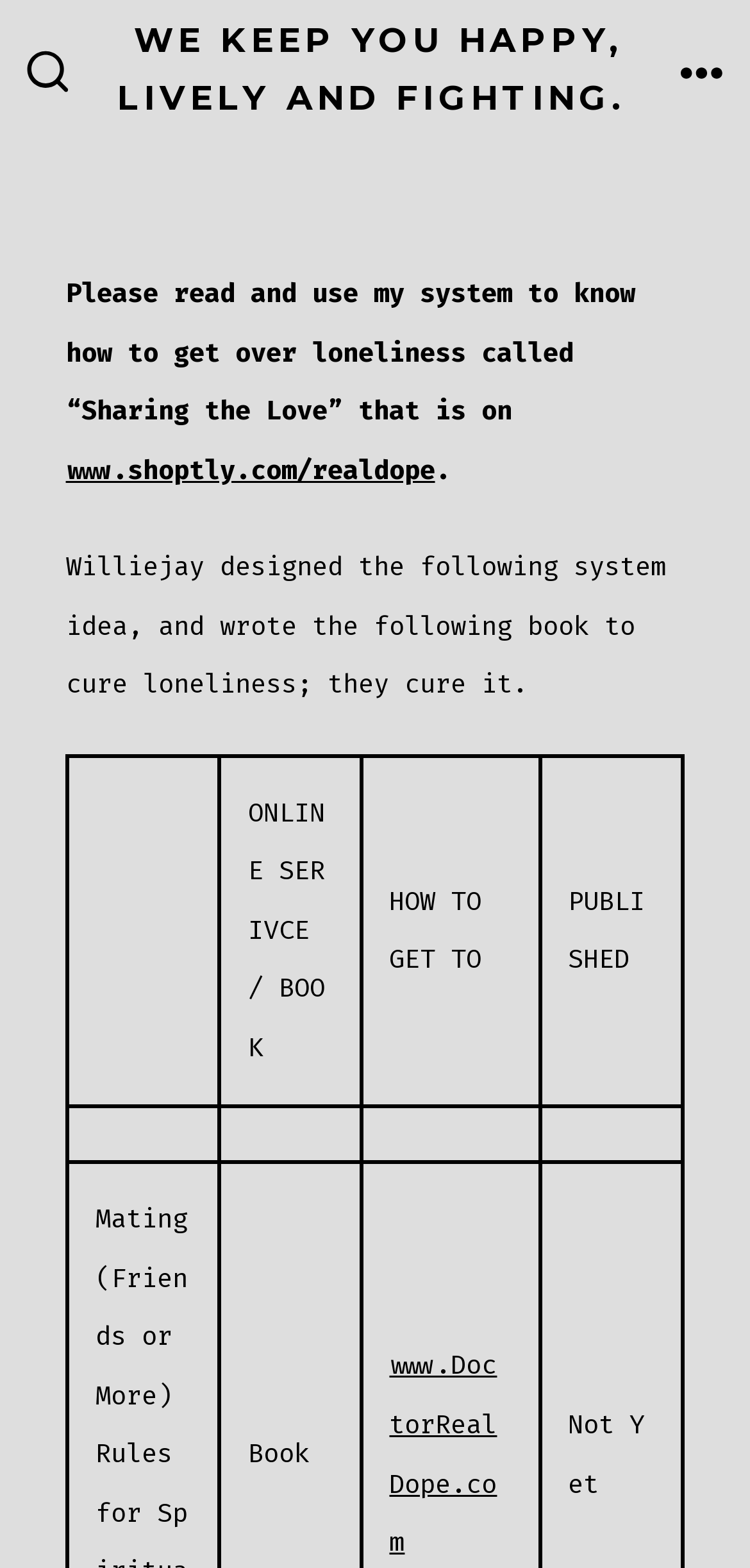Provide a short, one-word or phrase answer to the question below:
What is the name of the book written by Williejay?

Not specified